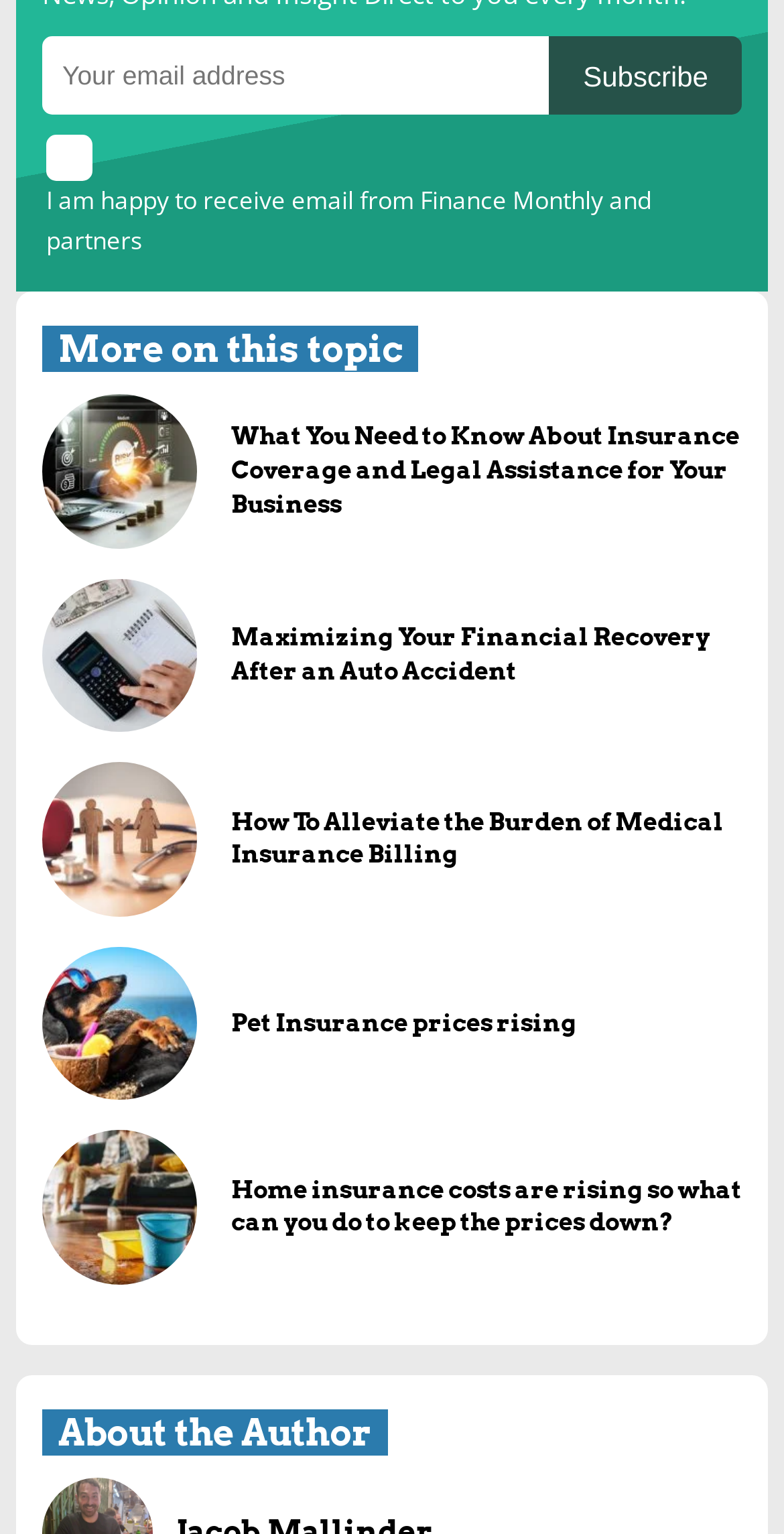What is the section title below the article links?
Refer to the image and provide a thorough answer to the question.

The section title below the article links is 'About the Author', which suggests that this section may contain information about the author of the articles or the publication.